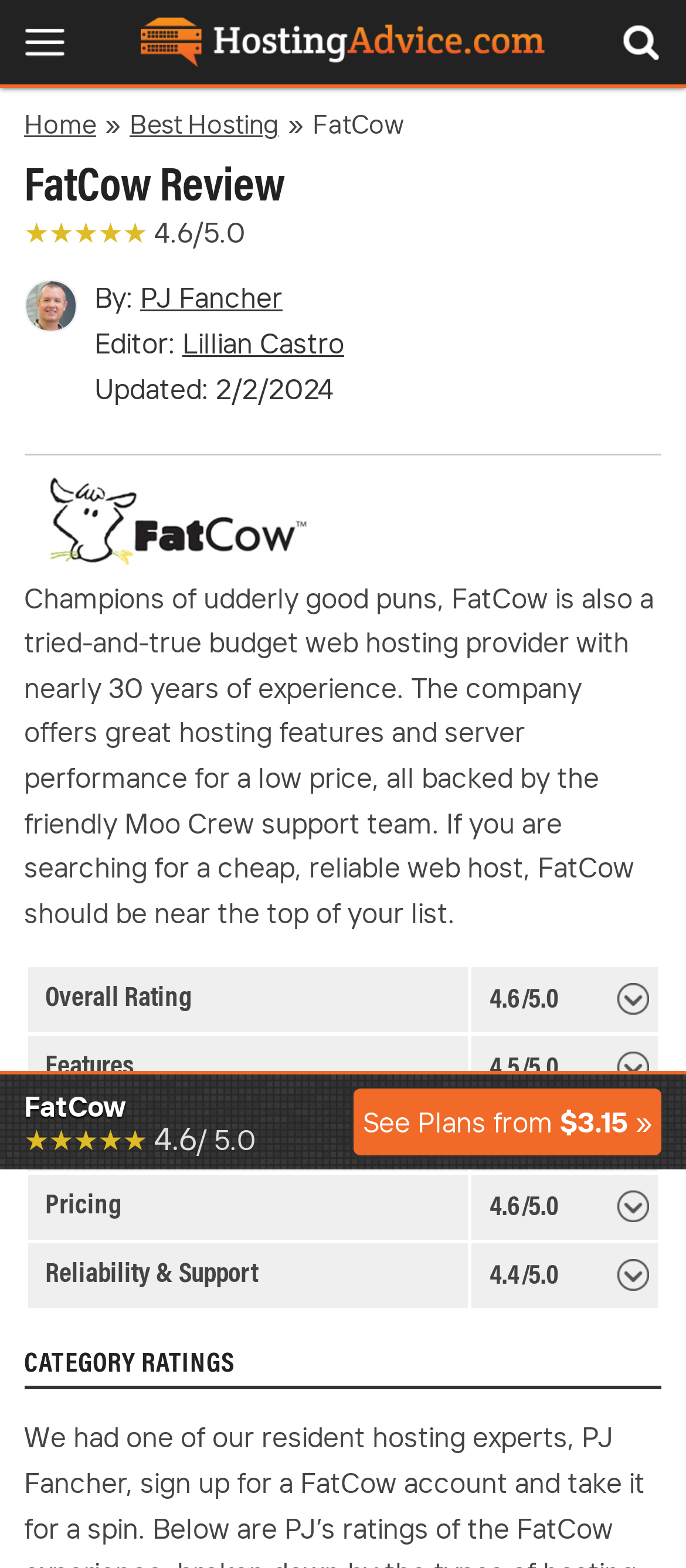What is the rating of FatCow out of 5.0?
Your answer should be a single word or phrase derived from the screenshot.

4.6